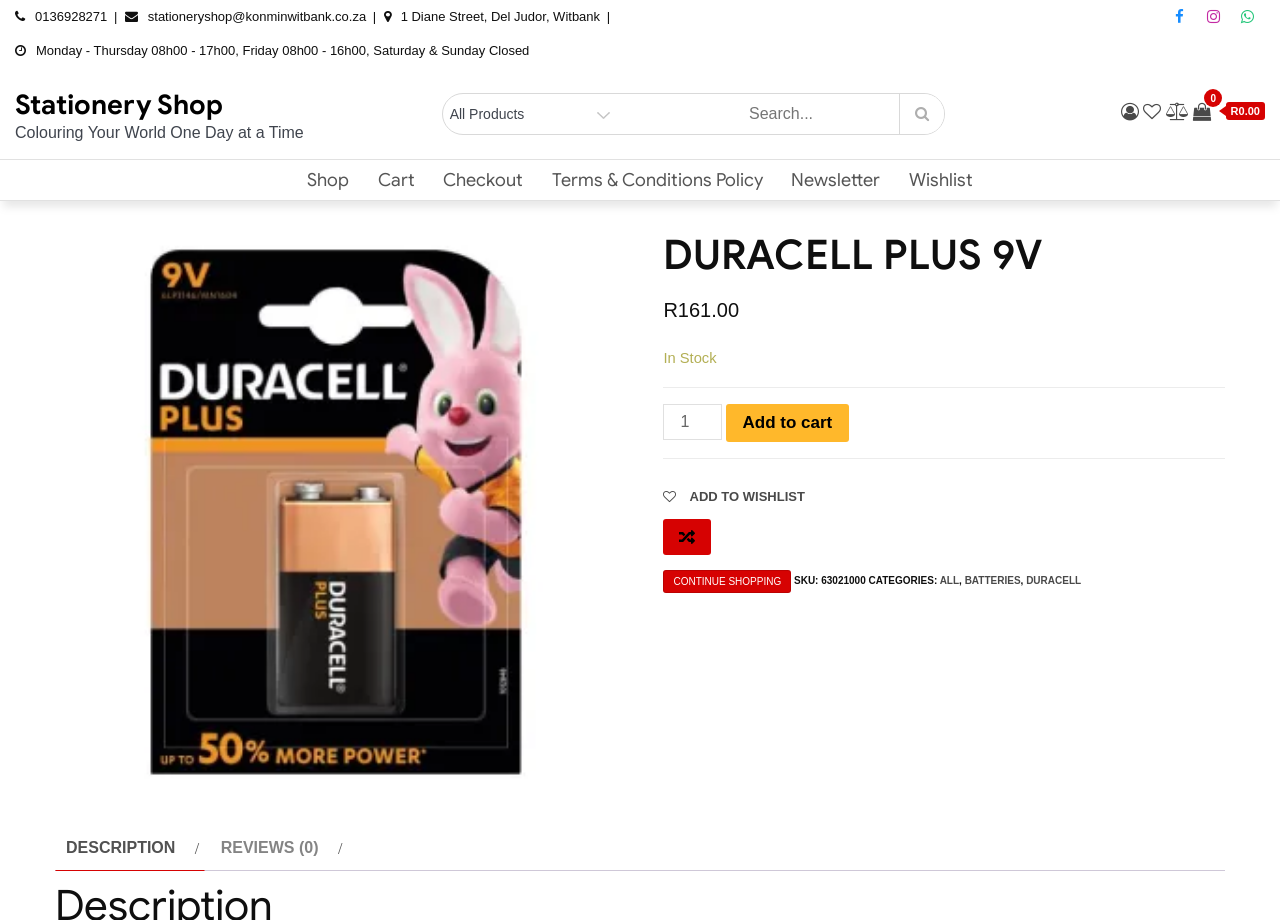Determine the bounding box coordinates for the HTML element described here: "title="Compare"".

[0.911, 0.11, 0.929, 0.132]